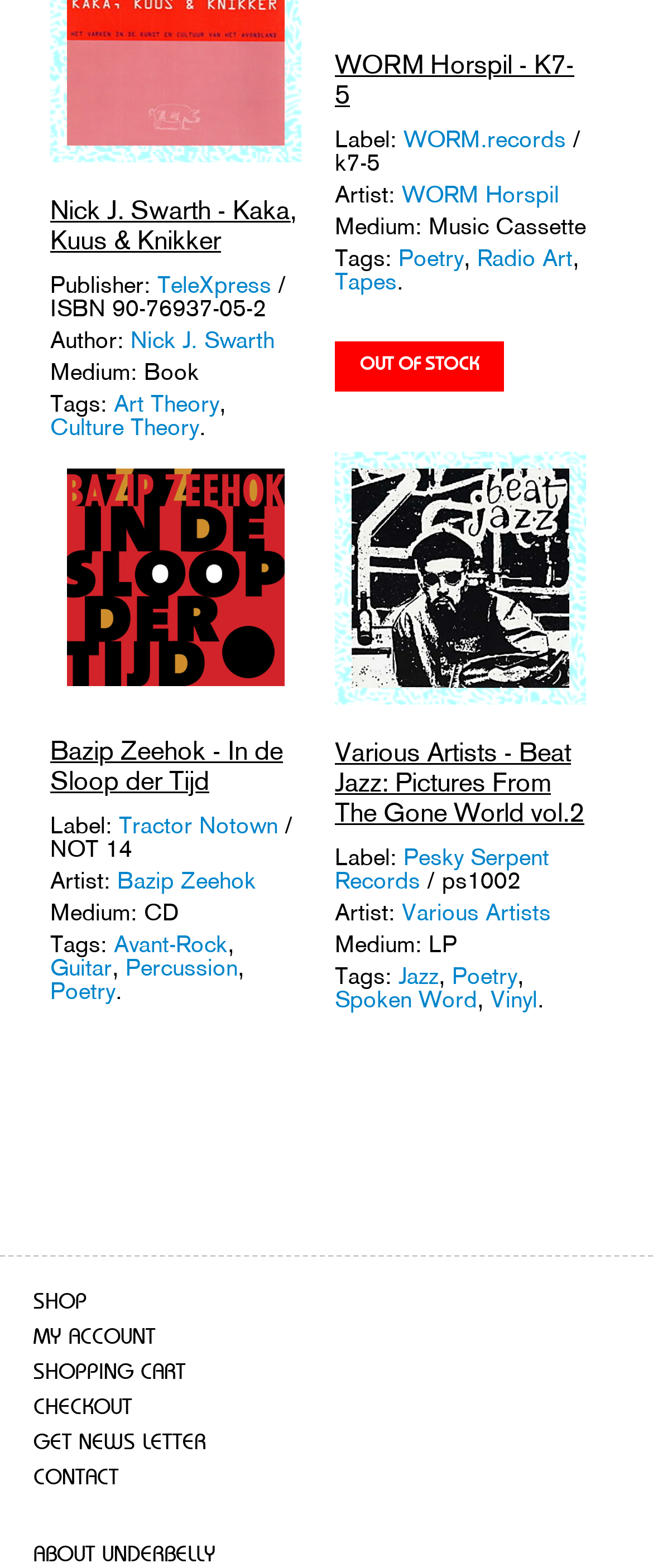Determine the bounding box for the UI element that matches this description: "WORM Horspil - K7-5".

[0.513, 0.031, 0.879, 0.071]